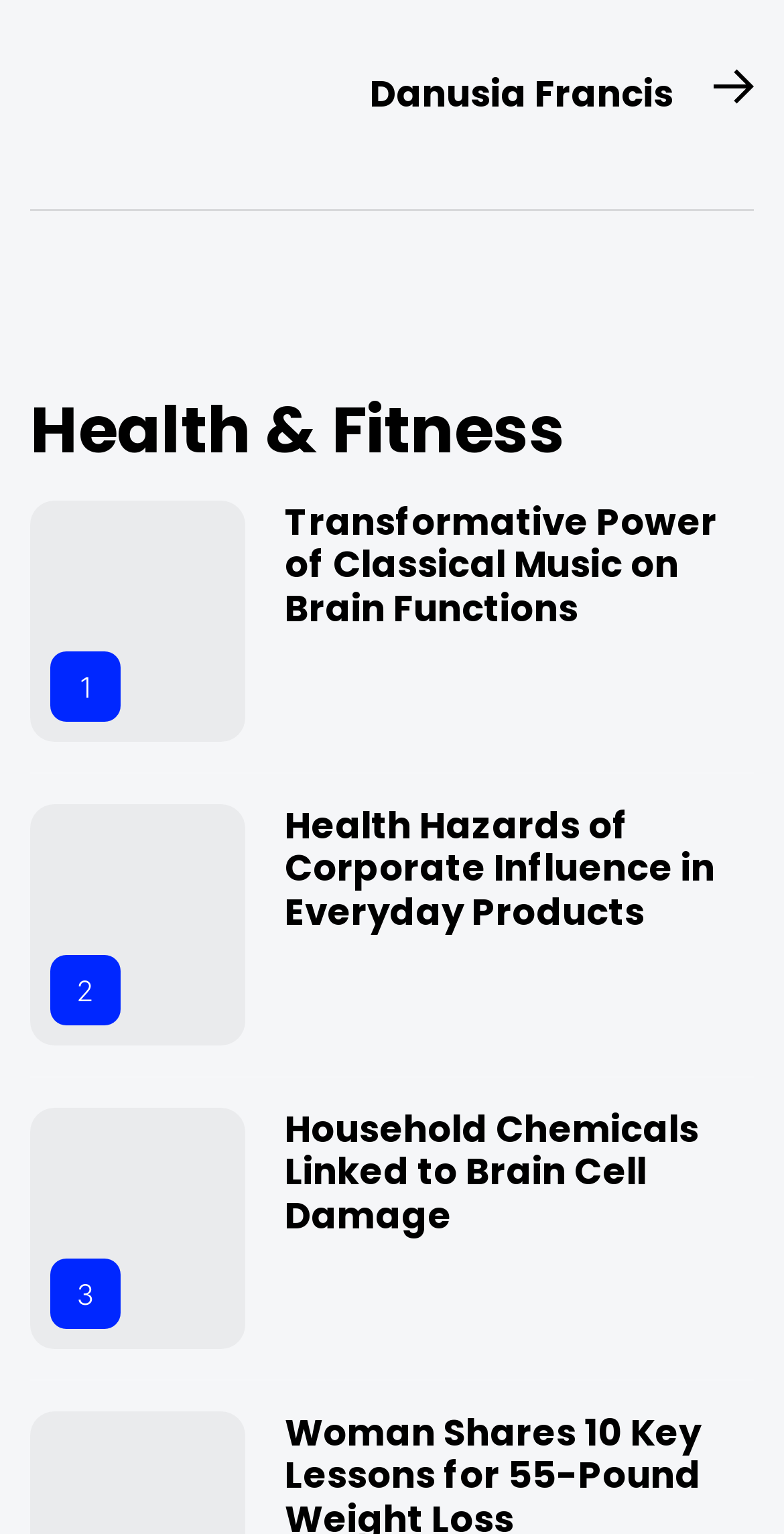Please provide a one-word or short phrase answer to the question:
What is the title of the first article?

Transformative Power of Classical Music on Brain Functions